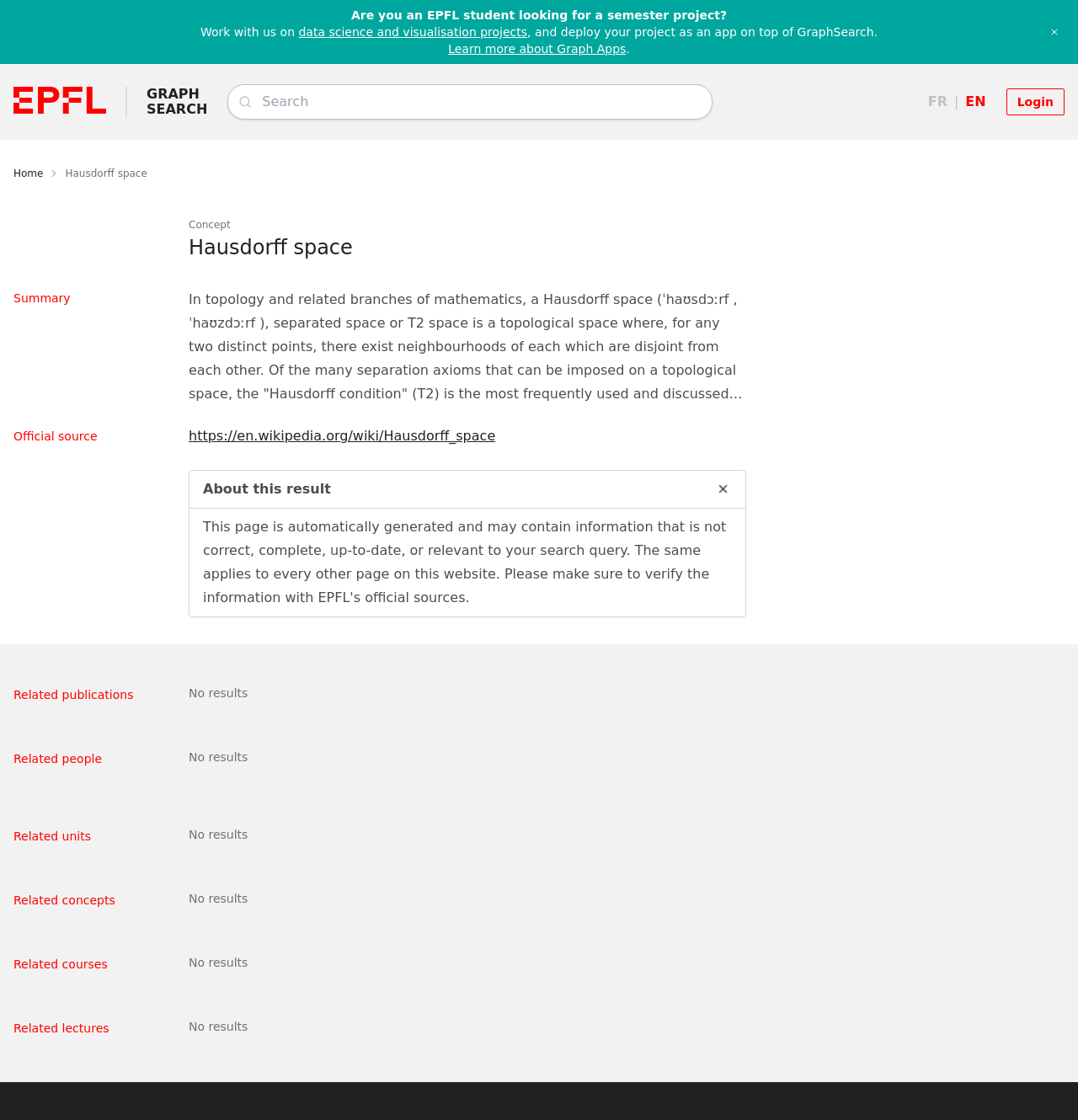Create a detailed narrative describing the layout and content of the webpage.

This webpage is about the concept of Hausdorff space in topology and related branches of mathematics. At the top, there is a notification area with a call-to-action for EPFL students to work on data science and visualization projects. Below this, there is a logo of EPFL on the top left, followed by a navigation menu with links to Graph Search, FR, and EN. On the top right, there is a login button and a search bar.

The main content of the page is divided into sections. The first section is a breadcrumb navigation menu with links to Home and Hausdorff space. Below this, there is a heading "Hausdorff space" followed by a summary of the concept. The summary is a lengthy text that explains the Hausdorff condition and its implications in topology.

The next section is titled "Definitions" and provides a detailed explanation of how points in a topological space can be separated by neighborhoods. Below this, there is a section titled "Official source" with a link to the Wikipedia page on Hausdorff space.

The page also has sections for related publications, people, units, concepts, courses, and lectures, but they all display "No results" indicating that there is no relevant information available.

Throughout the page, there are various UI elements such as buttons, links, and images, which are strategically placed to provide a clear and organized layout.